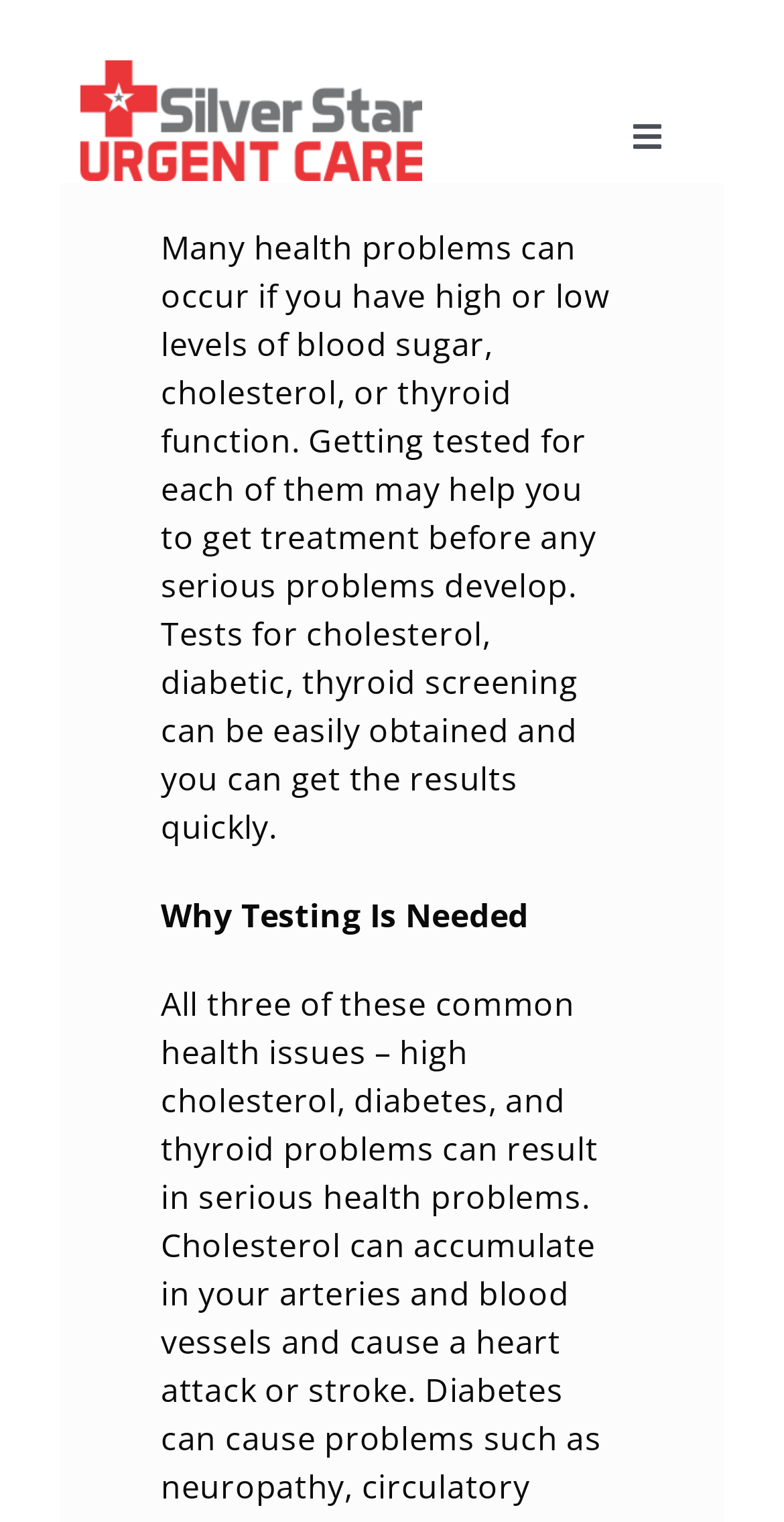Refer to the image and offer a detailed explanation in response to the question: How many main menu items are there?

The main menu items are listed horizontally across the top of the webpage, and there are 8 items: Home, About Us, Patient Portal, Urgent Care, Services, Insurance, and Locations & Hours.